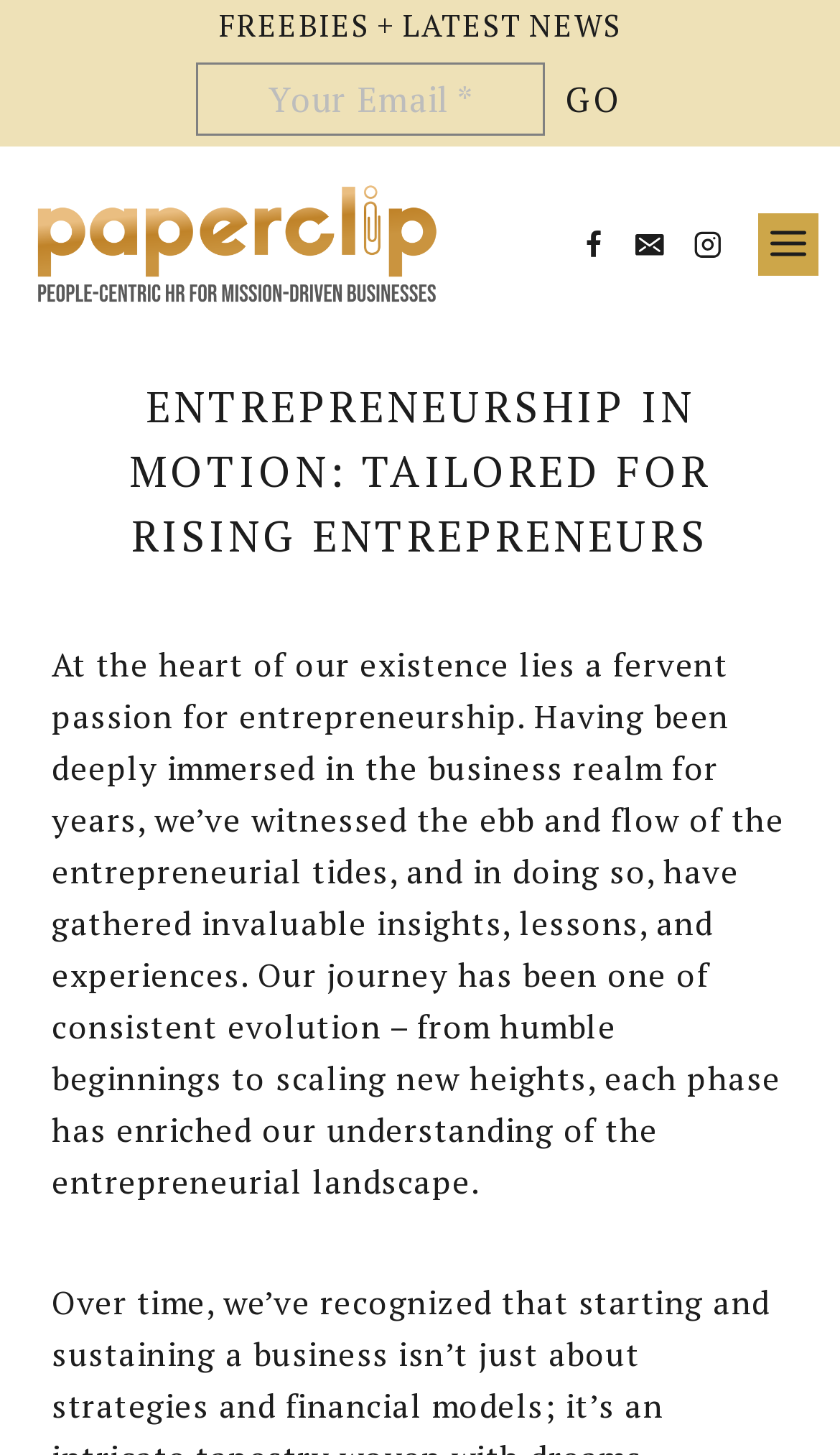Extract the primary header of the webpage and generate its text.

ENTREPRENEURSHIP IN MOTION: TAILORED FOR RISING ENTREPRENEURS